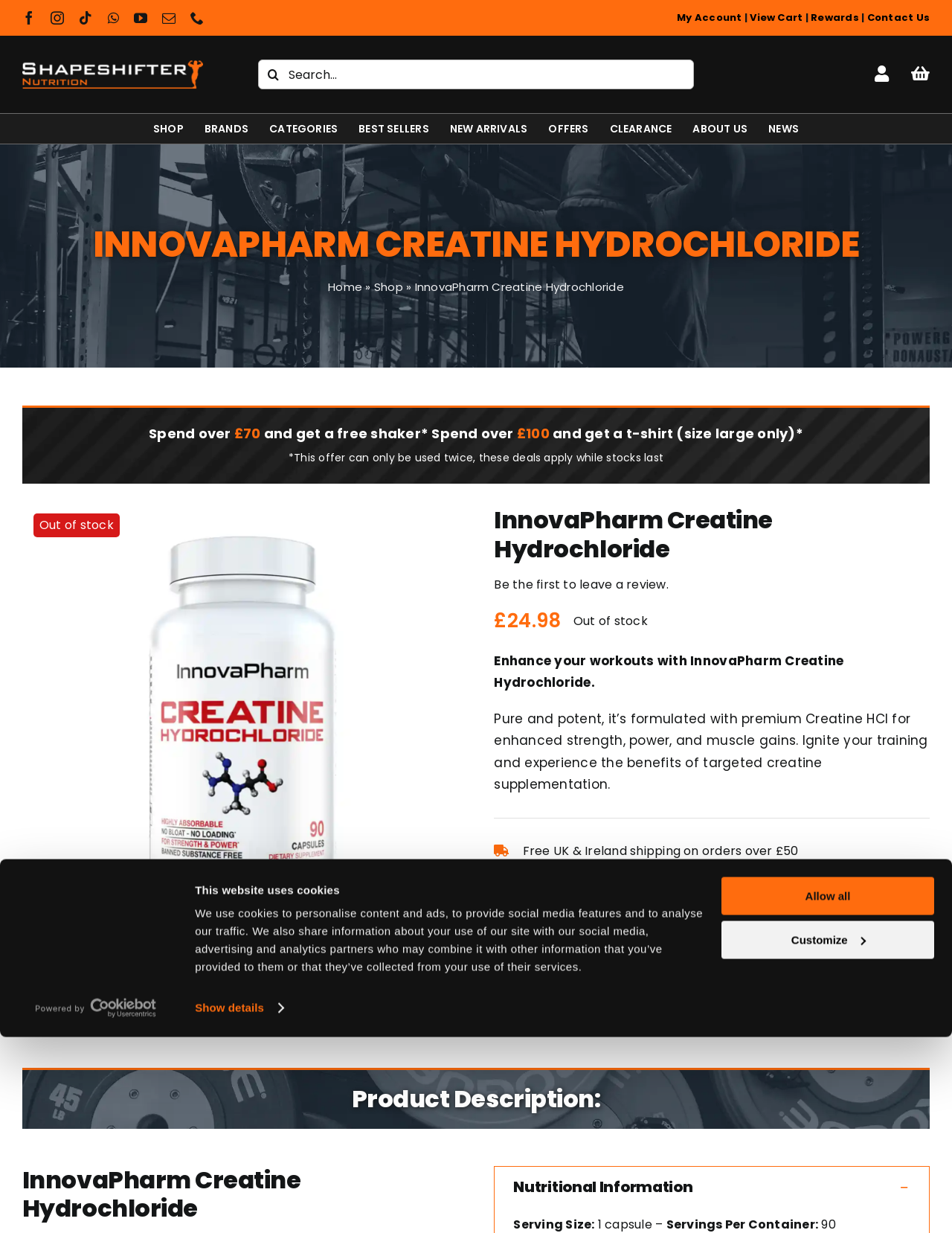Find the bounding box coordinates of the element to click in order to complete this instruction: "Scroll to top". The bounding box coordinates must be four float numbers between 0 and 1, denoted as [left, top, right, bottom].

[0.904, 0.751, 0.941, 0.772]